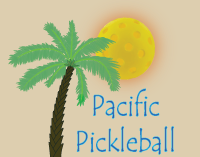Provide a comprehensive description of the image.

The image features a vibrant and playful design representing "Pacific Pickleball." A stylized palm tree with lush green fronds stands prominently on the left, symbolizing a sunny, tropical atmosphere. To the right, a large, golden yellow pickleball, complete with holes, captures the essence of the sport. Below these elements, the text "Pacific Pickleball" is written in a friendly, blue font, enhancing the cheerful vibe of the image. The background is a soft beige, providing a warm and inviting feel that complements the tropical theme, making it perfect for promoting an active and fun lifestyle associated with pickleball in a coastal setting.